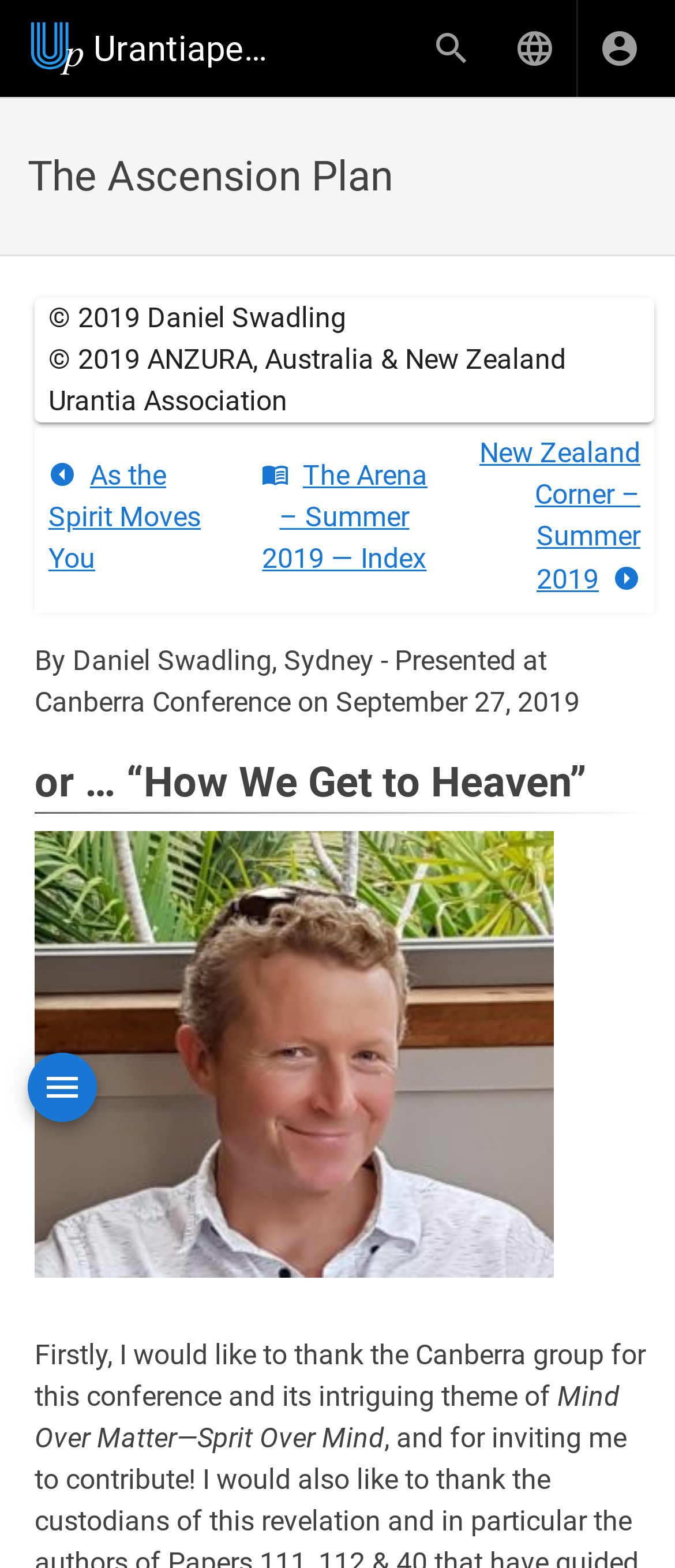Create a detailed narrative describing the layout and content of the webpage.

The webpage is about "The Ascension Plan" on Urantiapedia. At the top right corner, there is a login button. On the top left, there is a button, and below it, the title "The Ascension Plan" is displayed prominently. 

Below the title, there are two horizontal separators, followed by copyright information, which includes the names "Daniel Swadling" and "ANZURA, Australia & New Zealand Urantia Association". 

A large figure takes up most of the page, containing a table with three columns. Each column has a link with a descriptive title, including "As the Spirit Moves You", "The Arena – Summer 2019 — Index", and "New Zealand Corner – Summer 2019". 

Below the table, there is a paragraph of text attributed to Daniel Swadling, presented at a Canberra Conference. A heading "or … “How We Get to Heaven”" is displayed, followed by an image of Daniel Swadling. 

The webpage continues with a passage of text, starting with "Firstly, I would like to thank the Canberra group for this conference and its intriguing theme of", and another line of text "Mind Over Matter—Sprit Over Mind".